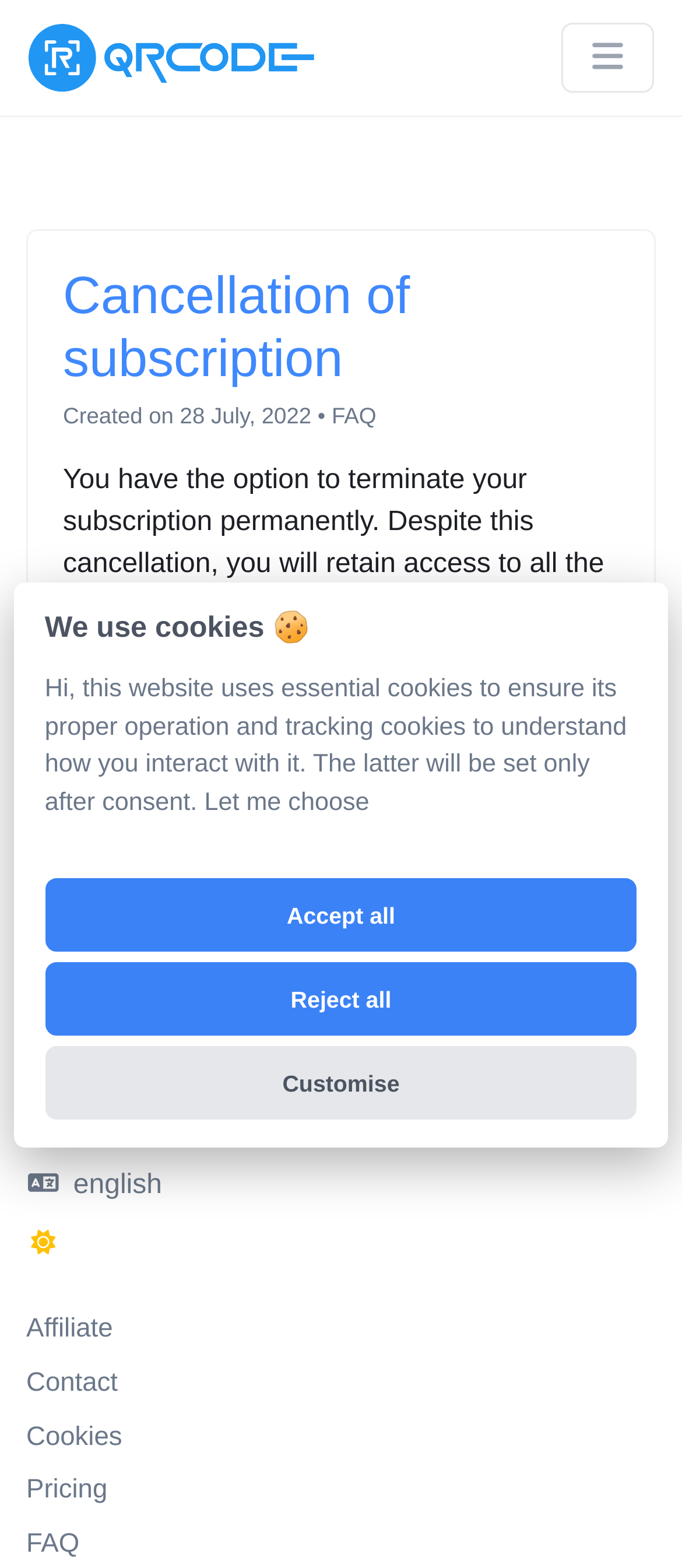Using the format (top-left x, top-left y, bottom-right x, bottom-right y), provide the bounding box coordinates for the described UI element. All values should be floating point numbers between 0 and 1: parent_node: Install our app 🪄

[0.823, 0.665, 0.949, 0.718]